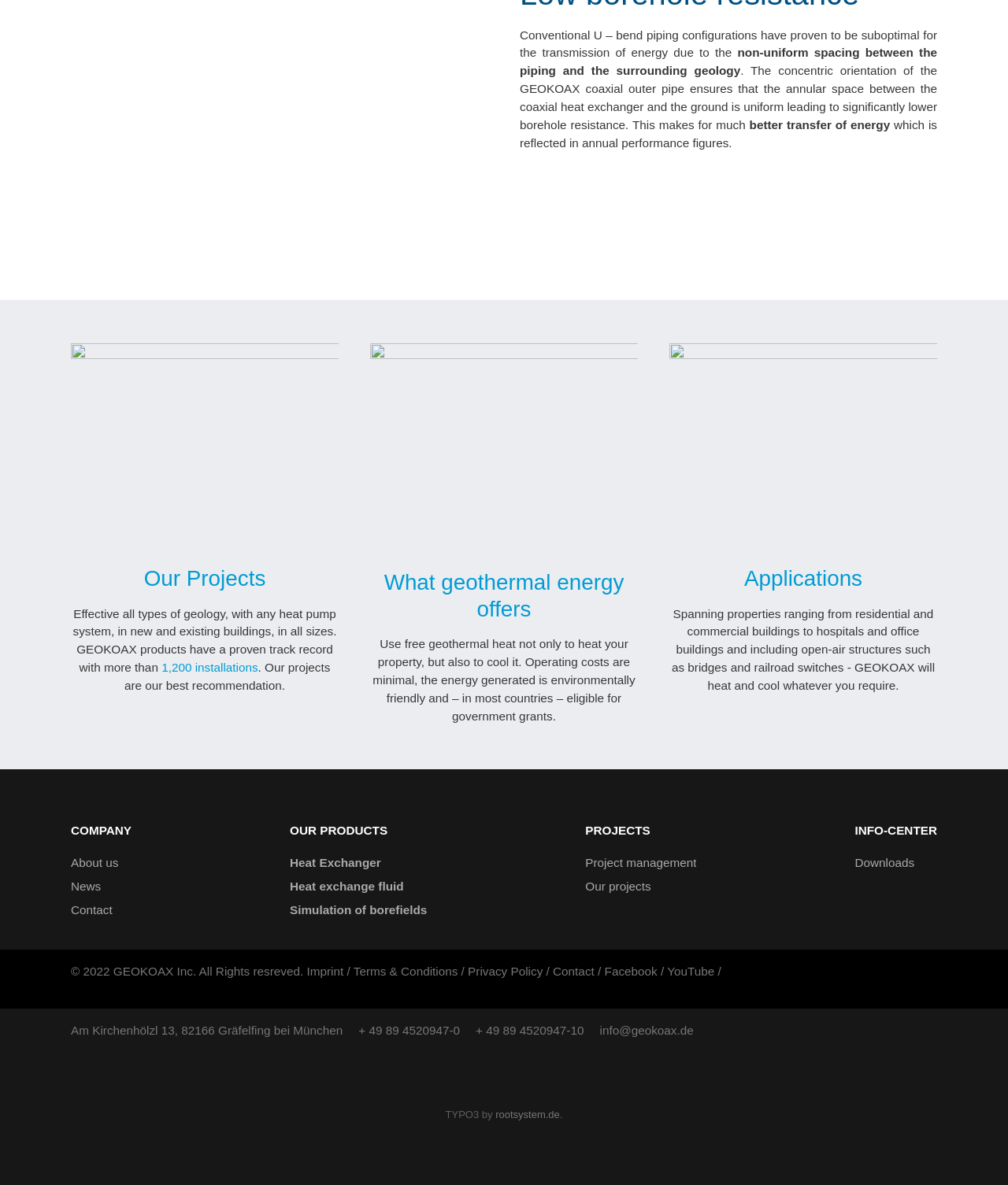Locate the bounding box coordinates of the clickable region to complete the following instruction: "Navigate to 'About us'."

[0.07, 0.719, 0.131, 0.739]